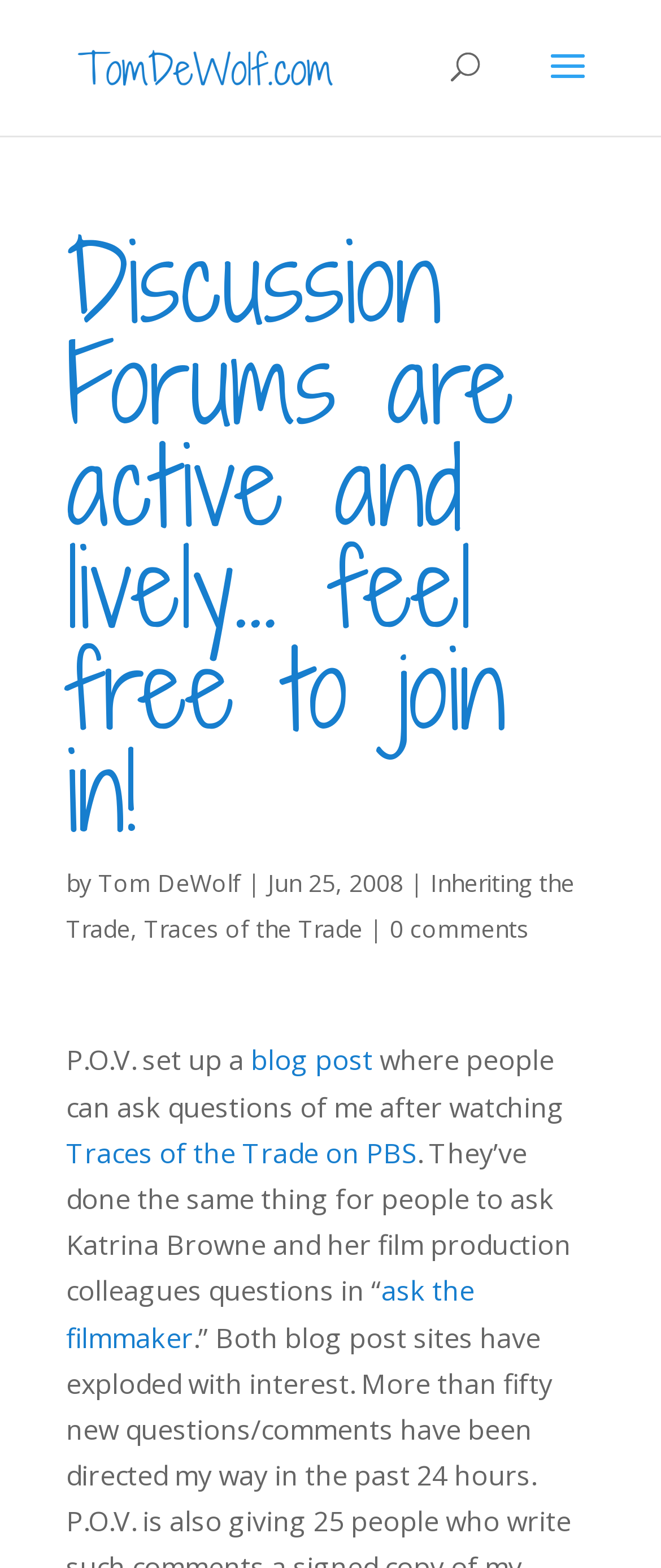Identify the bounding box for the element characterized by the following description: "0 comments".

[0.59, 0.582, 0.8, 0.603]